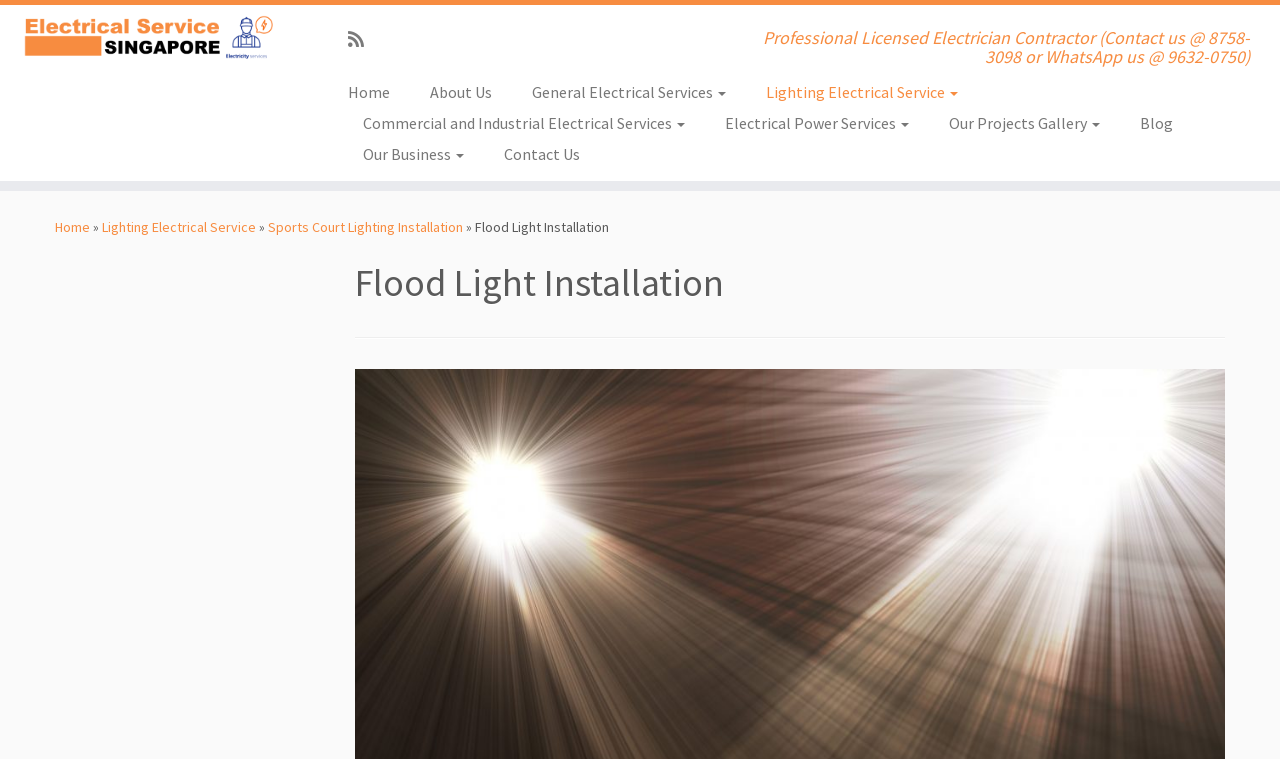Generate a comprehensive description of the contents of the webpage.

The webpage is about flood light installation services in Singapore. At the top left, there is a link to an electrical engineering service with a professional licensed electrician contractor, accompanied by a small "Back Home" image. To the right of this link, there is another link to subscribe to an RSS feed.

Below these links, there is a prominent heading that repeats the contact information for the professional licensed electrician contractor. Underneath this heading, there is a row of links to various pages, including "Home", "About Us", "General Electrical Services", "Lighting Electrical Service", and more. These links are positioned horizontally across the page.

Further down, there is a secondary navigation menu with links to "Our Projects Gallery", "Blog", "Our Business", and "Contact Us". Below this menu, there is a breadcrumb trail with links to "Home", "Lighting Electrical Service", and "Sports Court Lighting Installation", culminating in a highlighted "Flood Light Installation" page title.

The main content of the page is headed by a large "Flood Light Installation" title, which is separated from the rest of the content by a horizontal separator line.